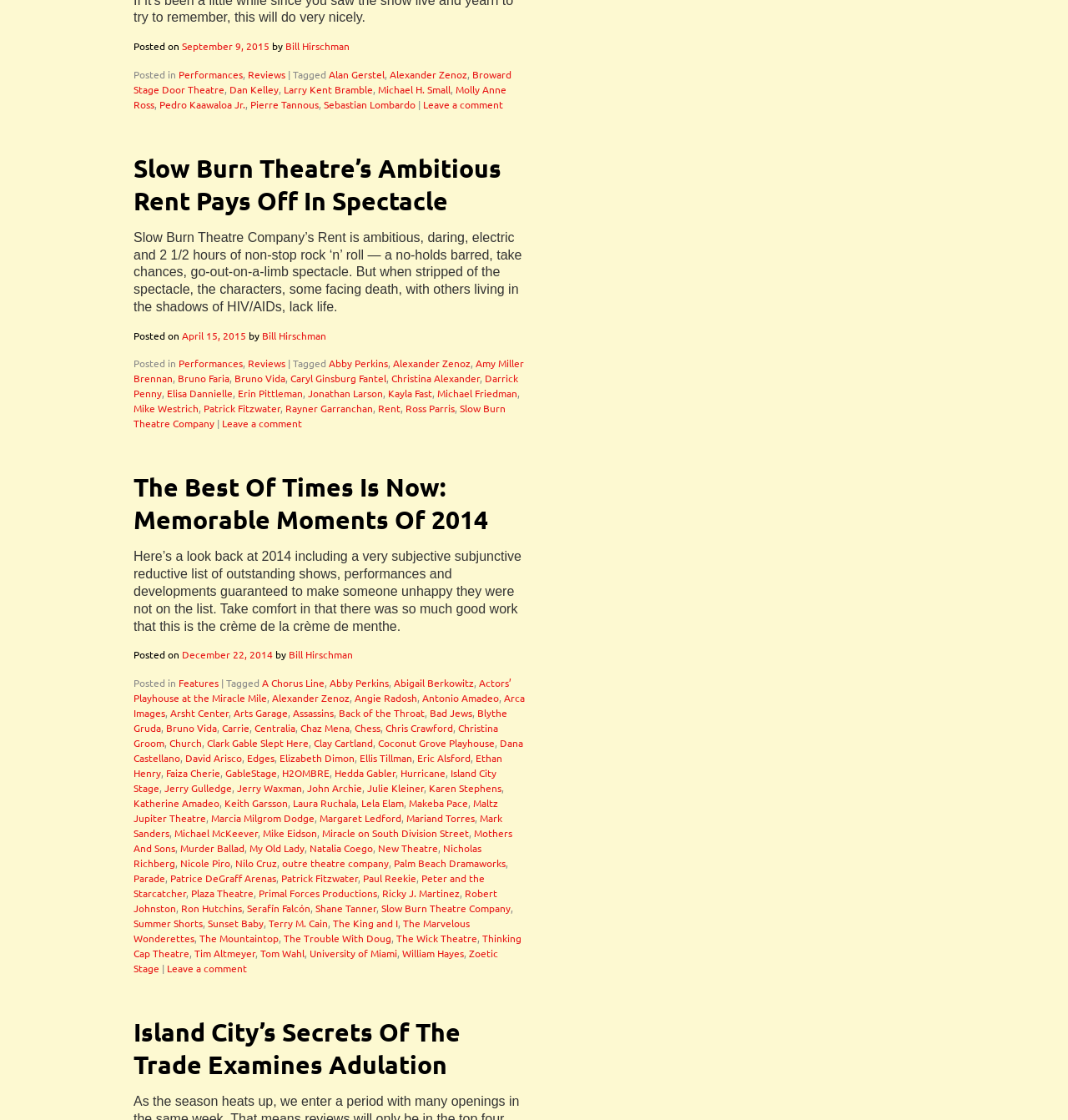Show the bounding box coordinates of the region that should be clicked to follow the instruction: "Click on the link to read the review of Slow Burn Theatre’s Rent."

[0.125, 0.136, 0.47, 0.193]